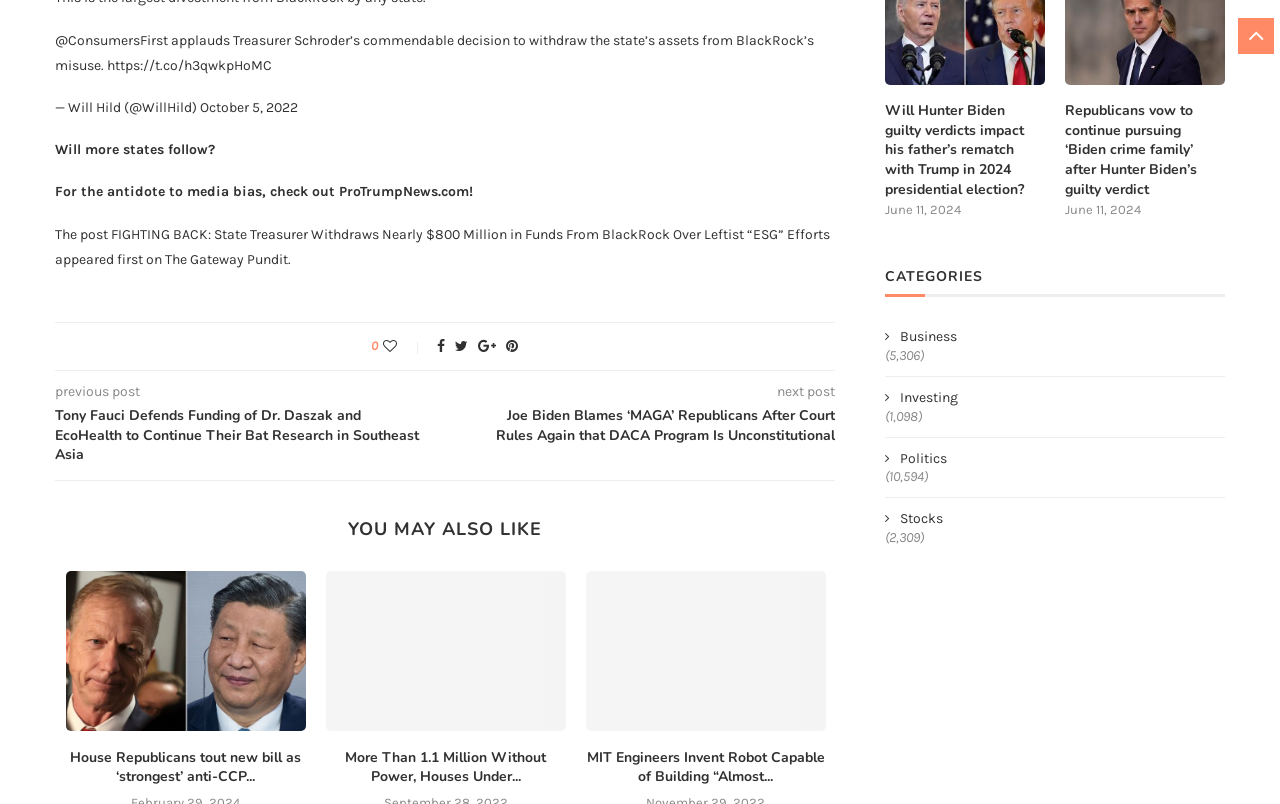Identify and provide the bounding box for the element described by: "parent_node: Search for: value="Search"".

None